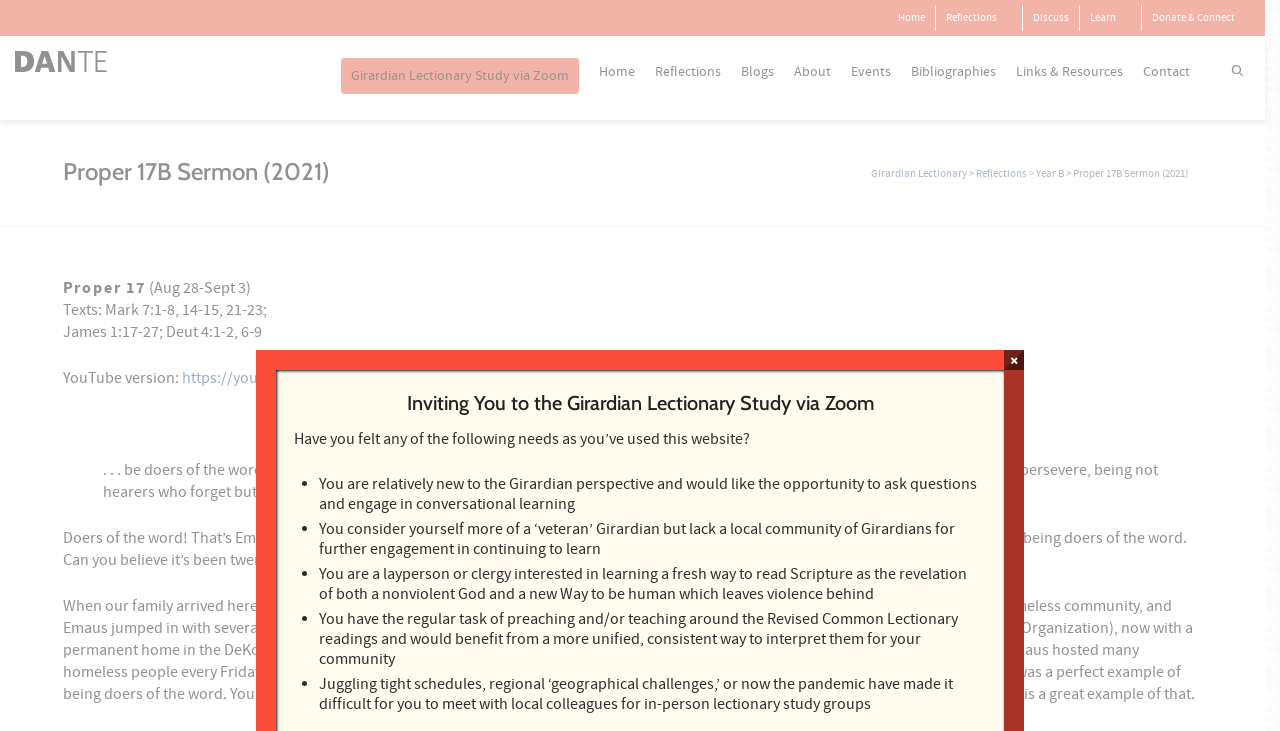Please specify the bounding box coordinates of the region to click in order to perform the following instruction: "Go to Home page".

[0.694, 0.007, 0.73, 0.042]